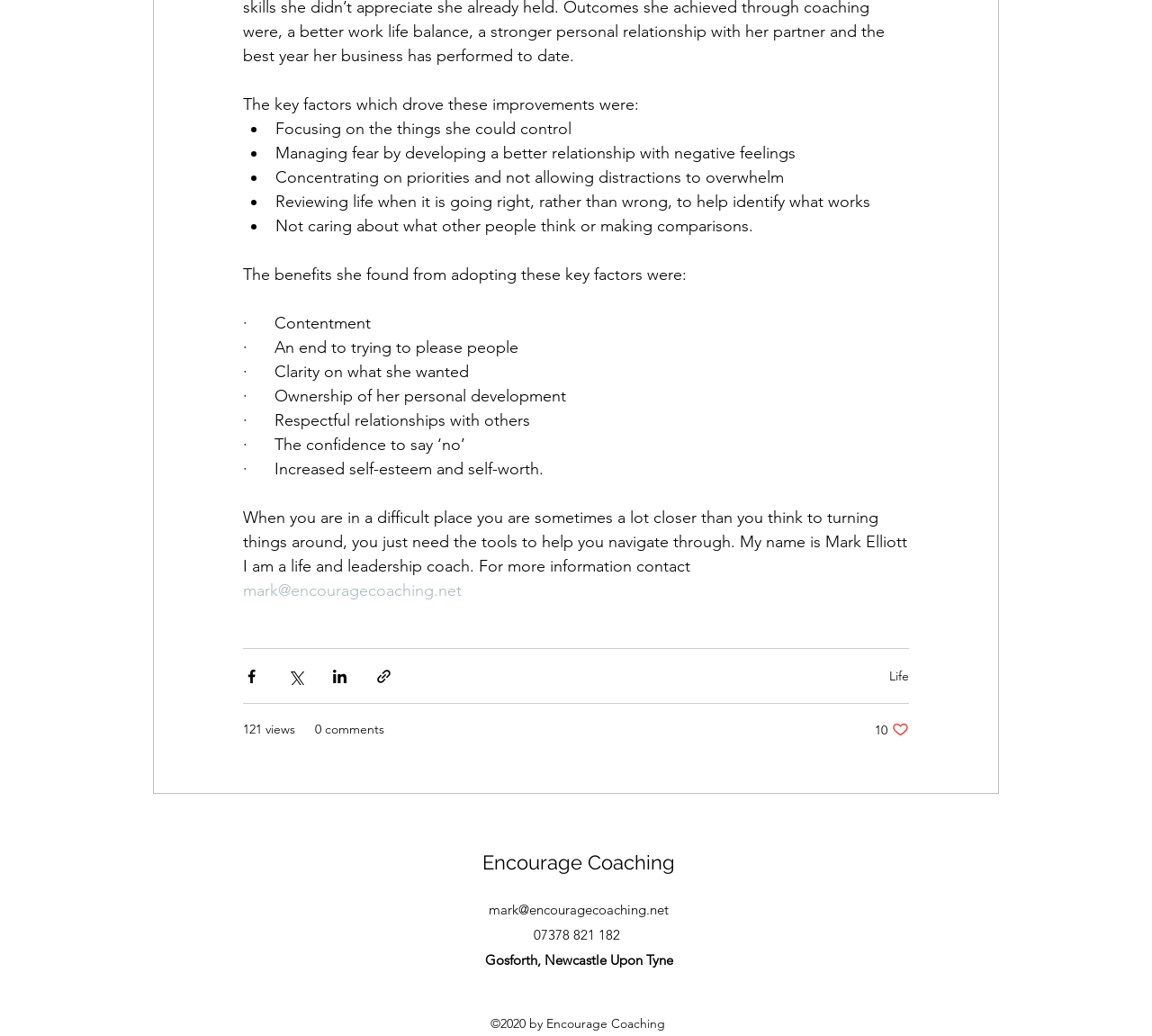Determine the bounding box for the UI element described here: "mark@encouragecoaching.net".

[0.424, 0.87, 0.58, 0.887]